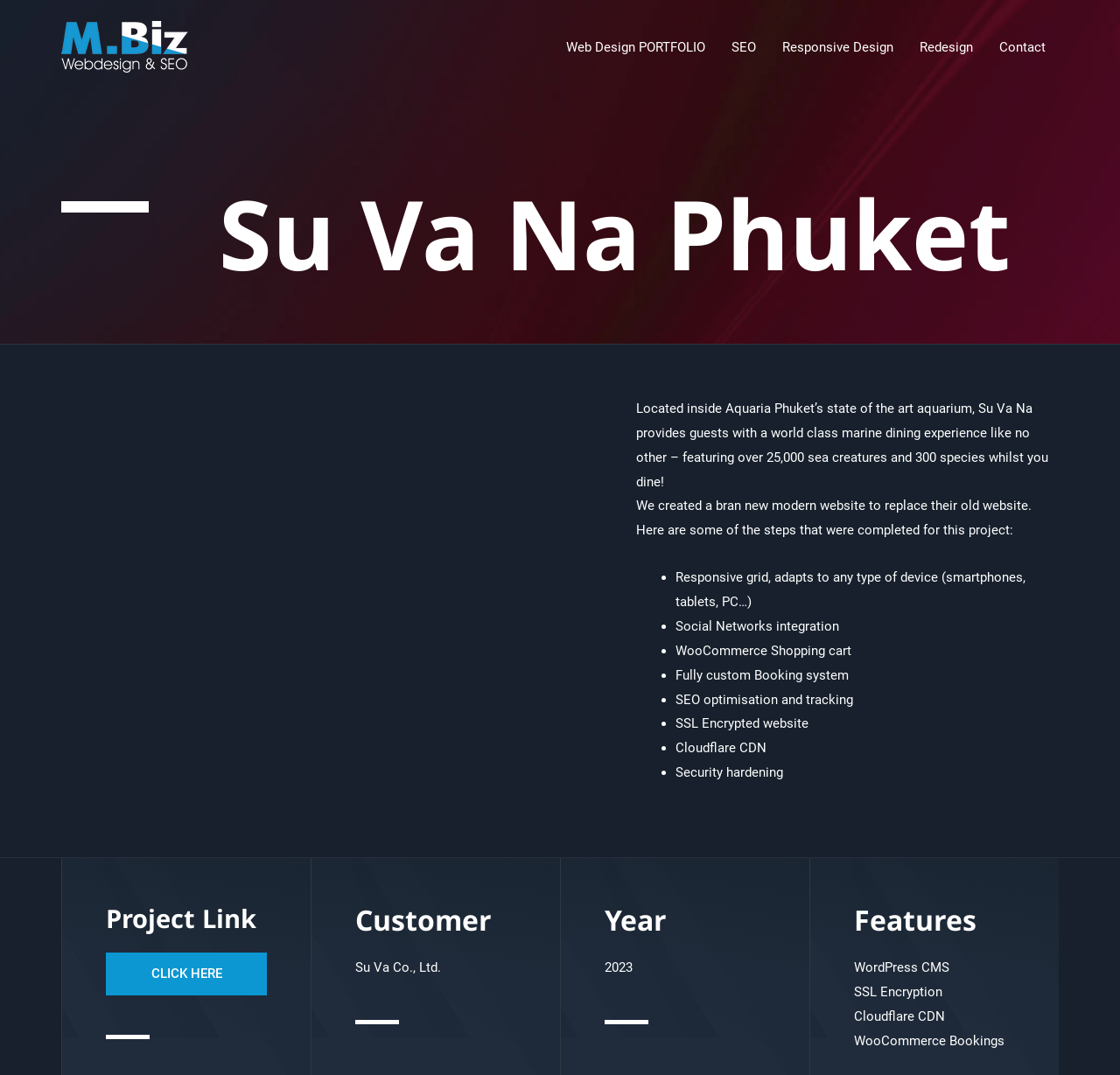Create a detailed summary of the webpage's content and design.

The webpage is about Su Va Na Phuket, a marine dining experience located inside Aquaria Phuket's state-of-the-art aquarium. At the top left corner, there is a logo of M.Biz, a web design and SEO company in Phuket. 

Below the logo, there is a navigation menu with five links: Web Design PORTFOLIO, SEO, Responsive Design, Redesign, and Contact. 

On the left side of the page, there is a heading "Su Va Na Phuket" followed by a paragraph describing the dining experience, which features over 25,000 sea creatures and 300 species. 

To the right of the paragraph, there is a section about the website development project, which includes a brief description of the project and a list of features implemented, such as responsive grid, social networks integration, WooCommerce shopping cart, fully custom booking system, SEO optimization and tracking, SSL encrypted website, Cloudflare CDN, and security hardening.

Below this section, there are three columns of information: Project Link, Customer, and Year. The Project Link column has a "CLICK HERE" link, the Customer column displays "Su Va Co., Ltd.", and the Year column shows "2023". 

Finally, there is a Features section at the bottom right corner, listing the features of the website, including WordPress CMS, SSL Encryption, Cloudflare CDN, and WooCommerce Bookings.